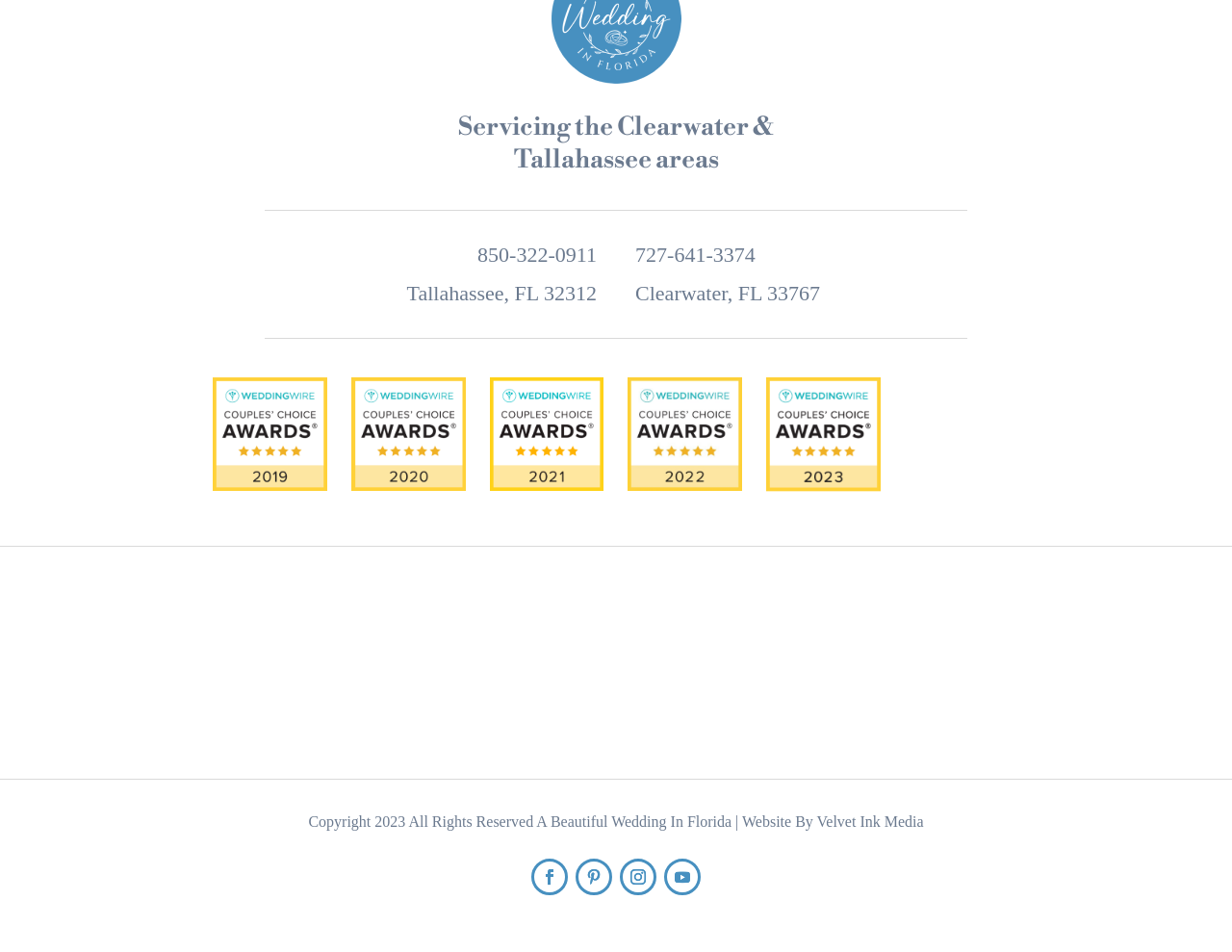What is the name of the company that designed the website?
Give a single word or phrase answer based on the content of the image.

Velvet Ink Media